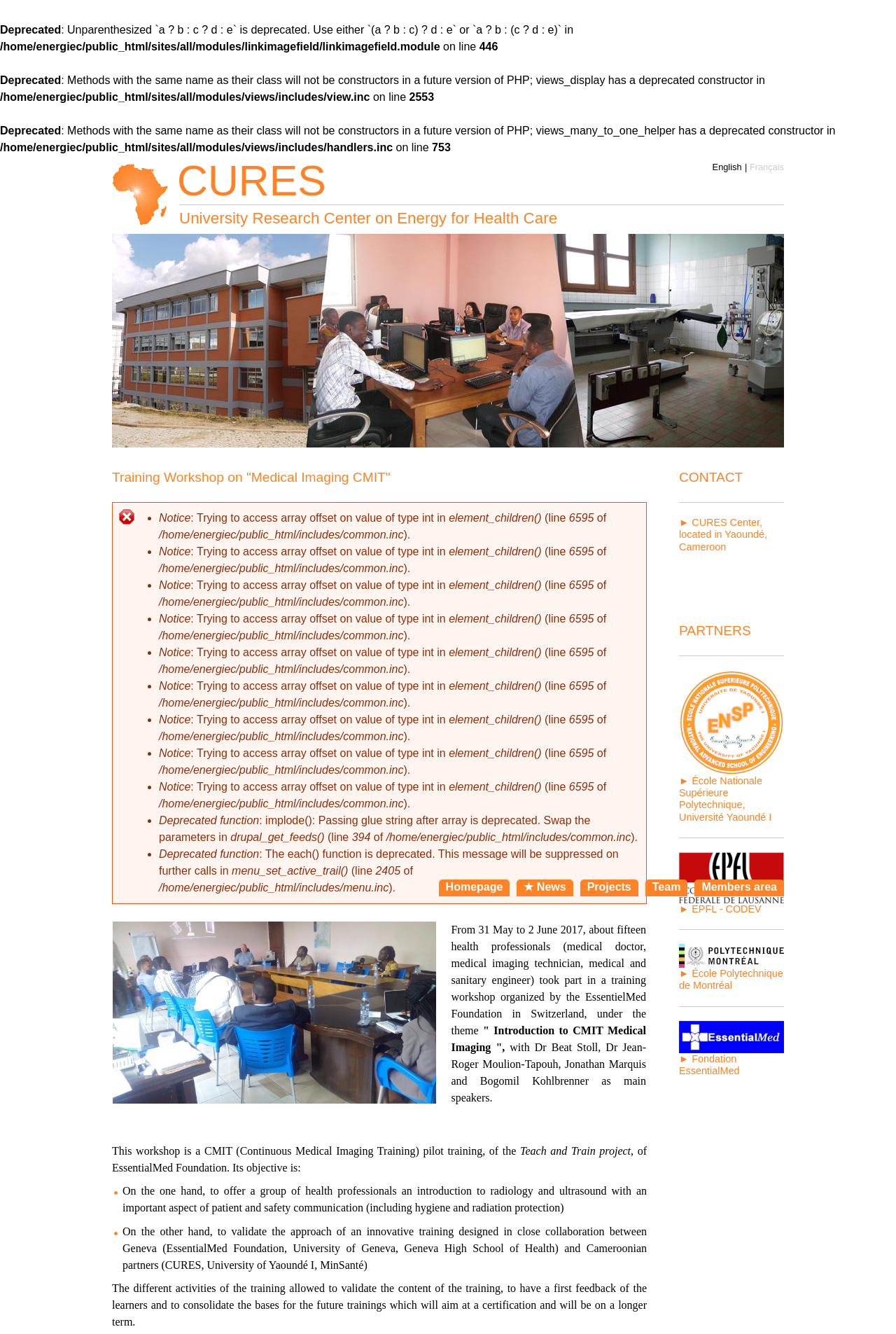Refer to the image and provide a thorough answer to this question:
What language options are available?

The language options available on the webpage are English and Français, as indicated by the links 'English' and 'Français' in the complementary section.